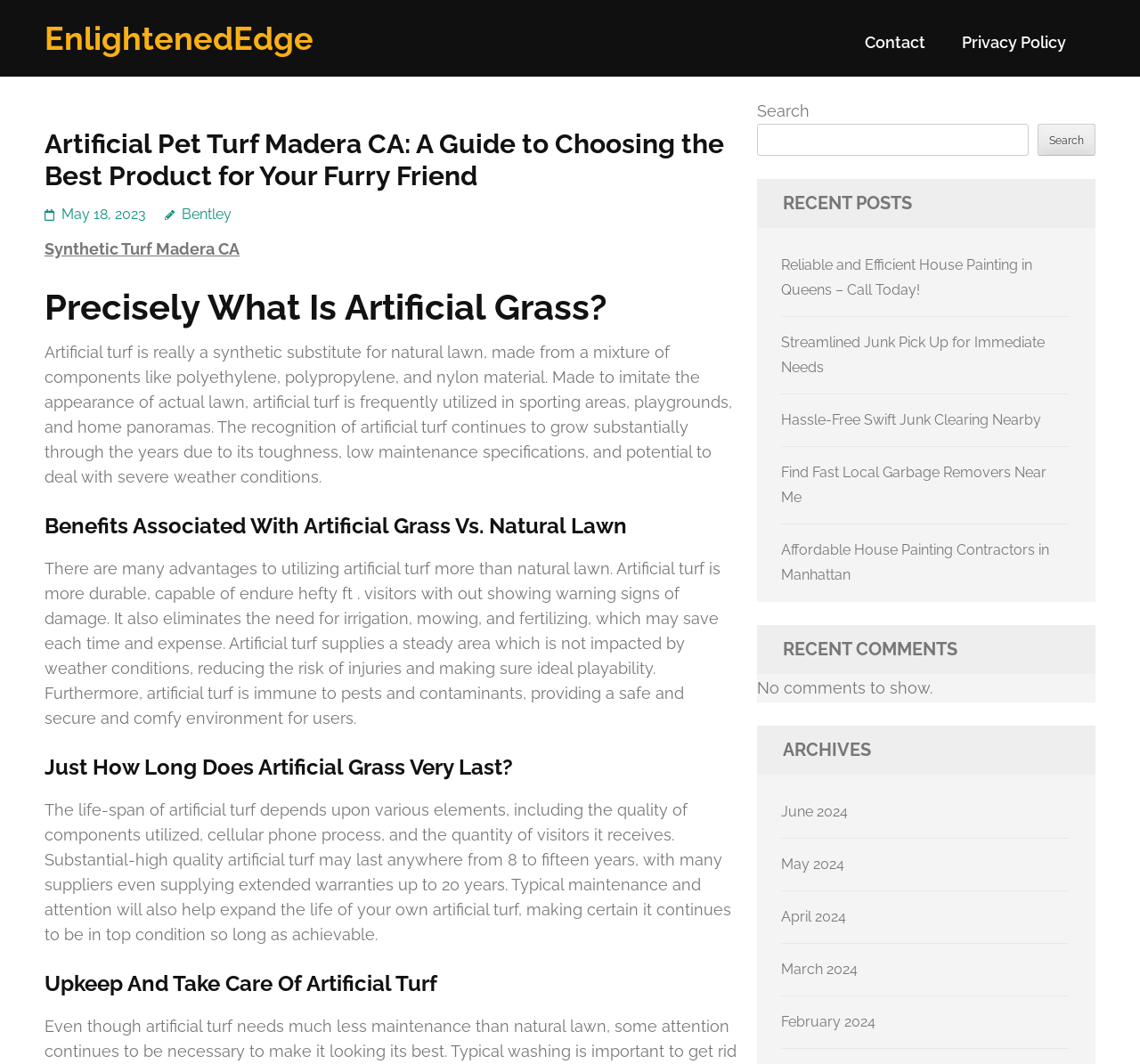Provide the bounding box coordinates for the UI element that is described as: "parent_node: Search name="s"".

[0.664, 0.116, 0.902, 0.146]